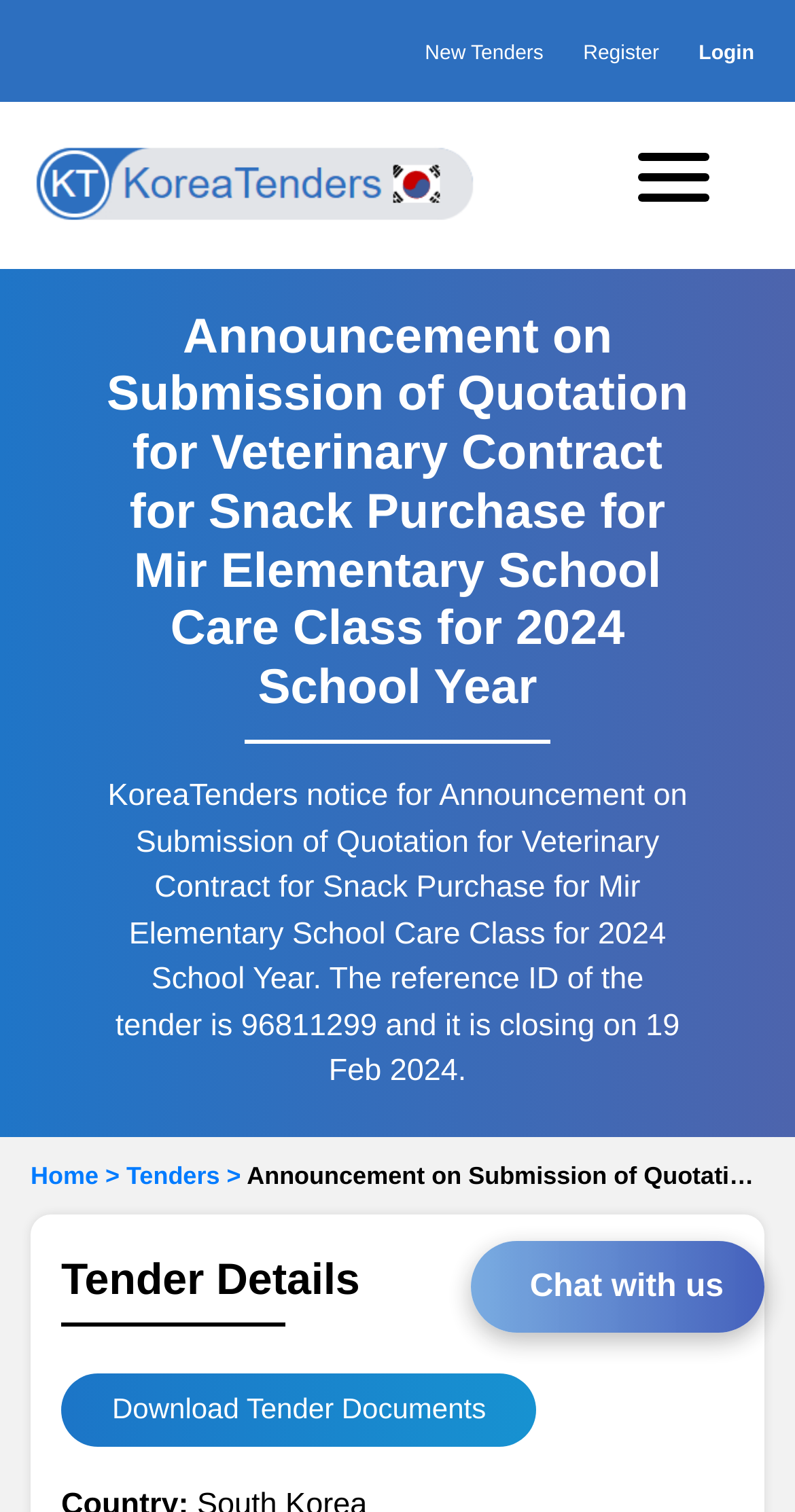Determine the bounding box coordinates of the clickable area required to perform the following instruction: "View tender details". The coordinates should be represented as four float numbers between 0 and 1: [left, top, right, bottom].

[0.077, 0.83, 0.453, 0.878]